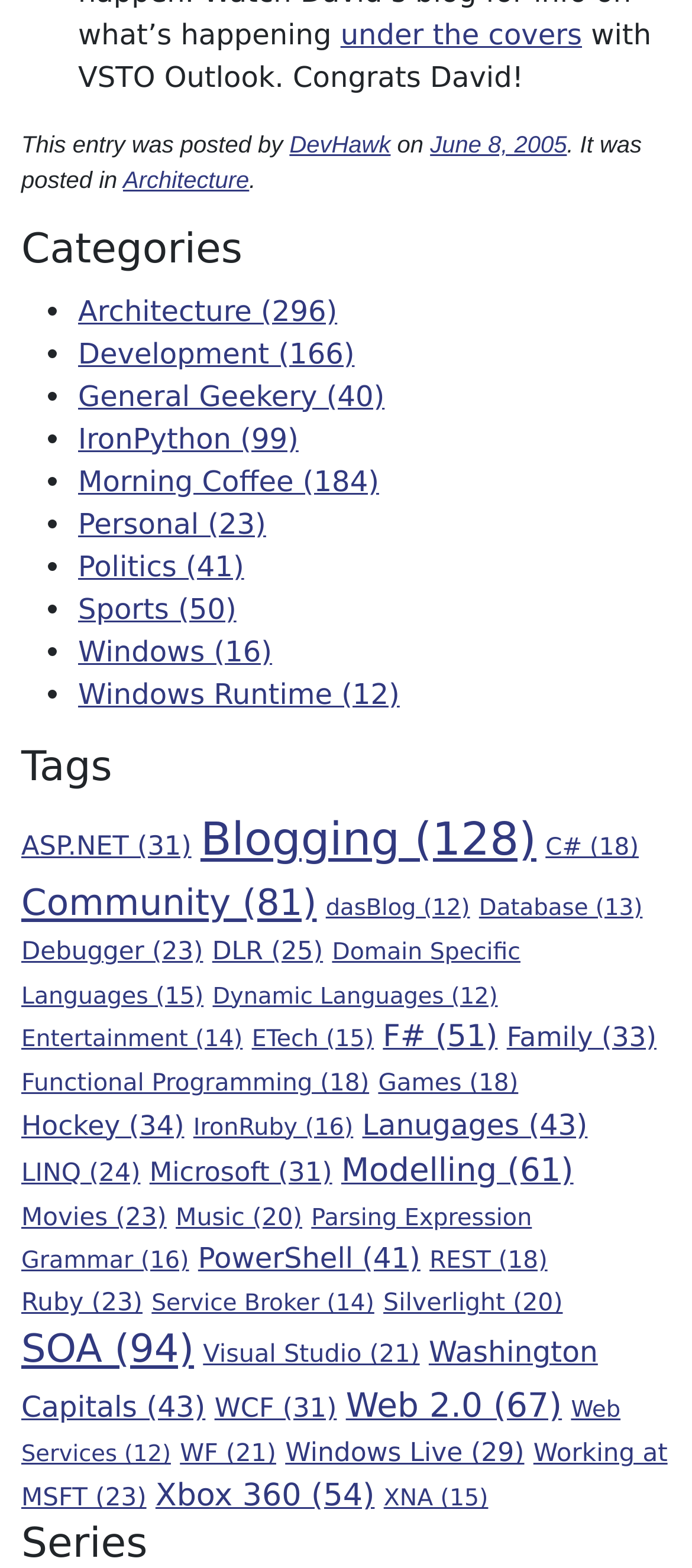Identify the bounding box for the described UI element: "Parsing Expression Grammar (16)".

[0.031, 0.769, 0.769, 0.813]